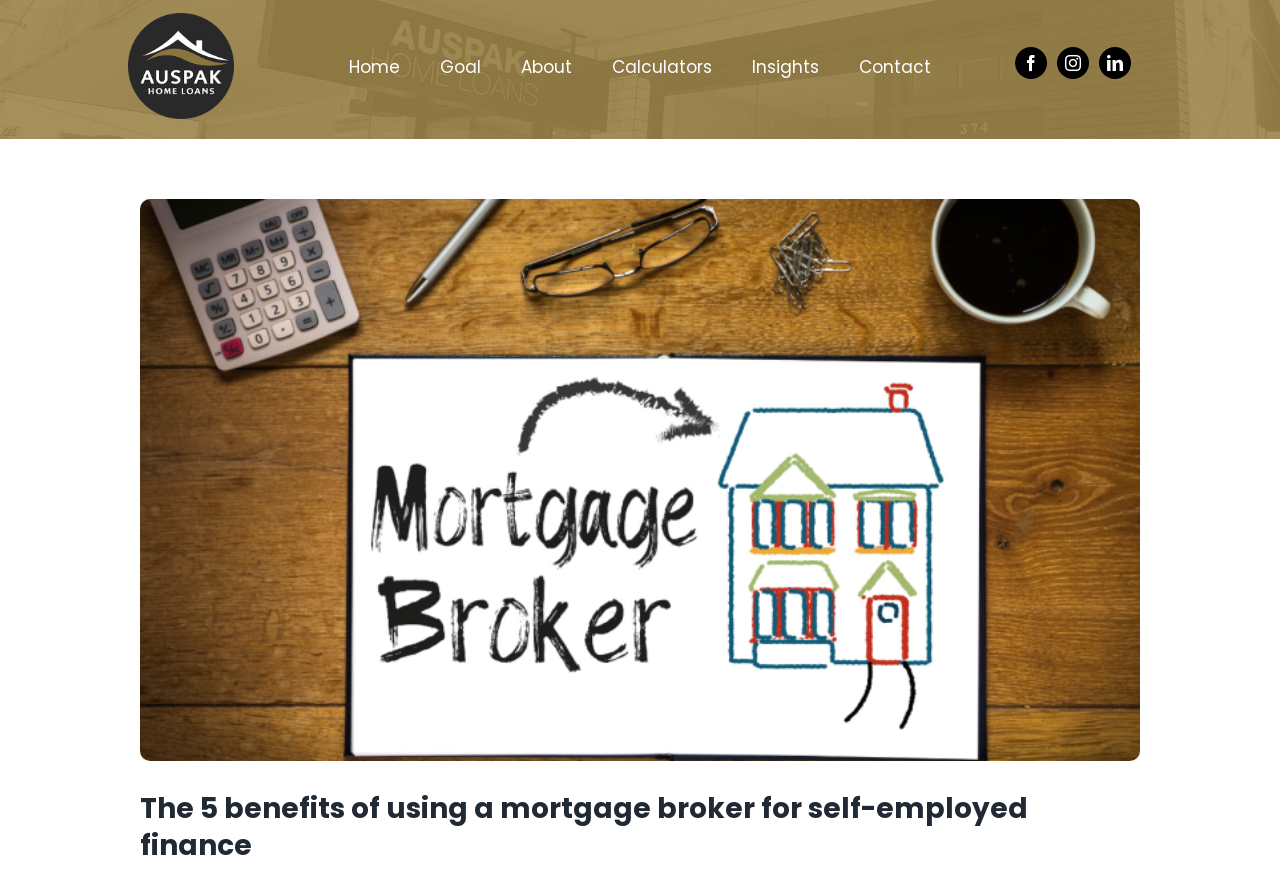What type of image is displayed above the heading?
Please provide a comprehensive answer based on the information in the image.

The image above the heading can be identified by its bounding box coordinates, which overlap with the heading's coordinates. The image's description is 'The 5 benefits of using a mortgage broker for self-employed finance', suggesting that it is an image related to a mortgage broker.